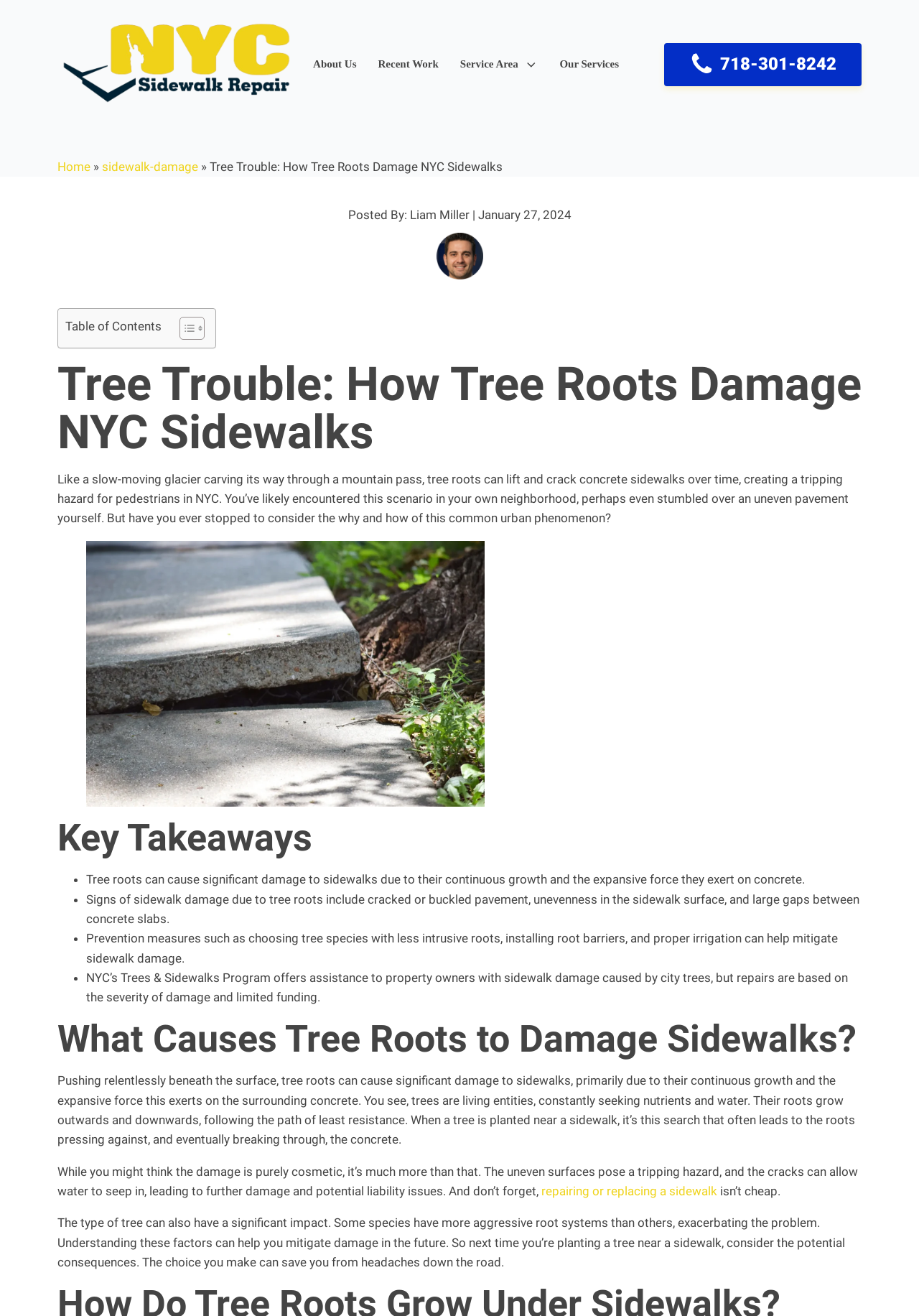Identify the bounding box coordinates of the section that should be clicked to achieve the task described: "Go to the 'Home' page".

[0.062, 0.121, 0.098, 0.132]